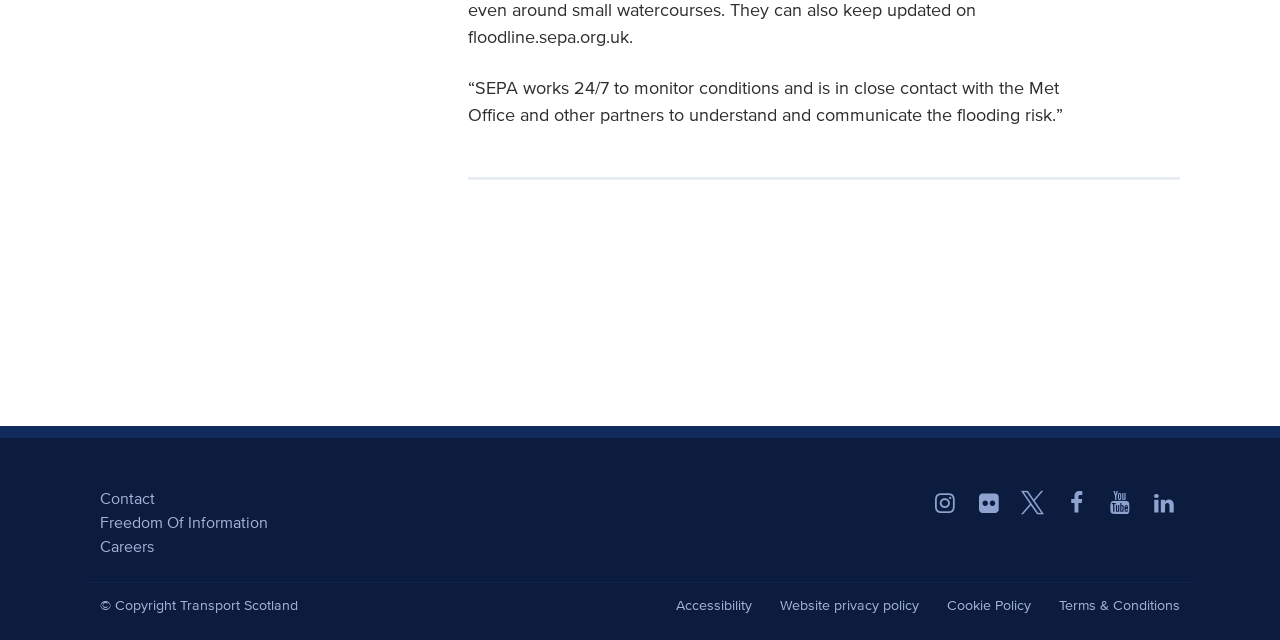Determine the bounding box for the UI element described here: "Accessibility".

[0.528, 0.934, 0.587, 0.958]